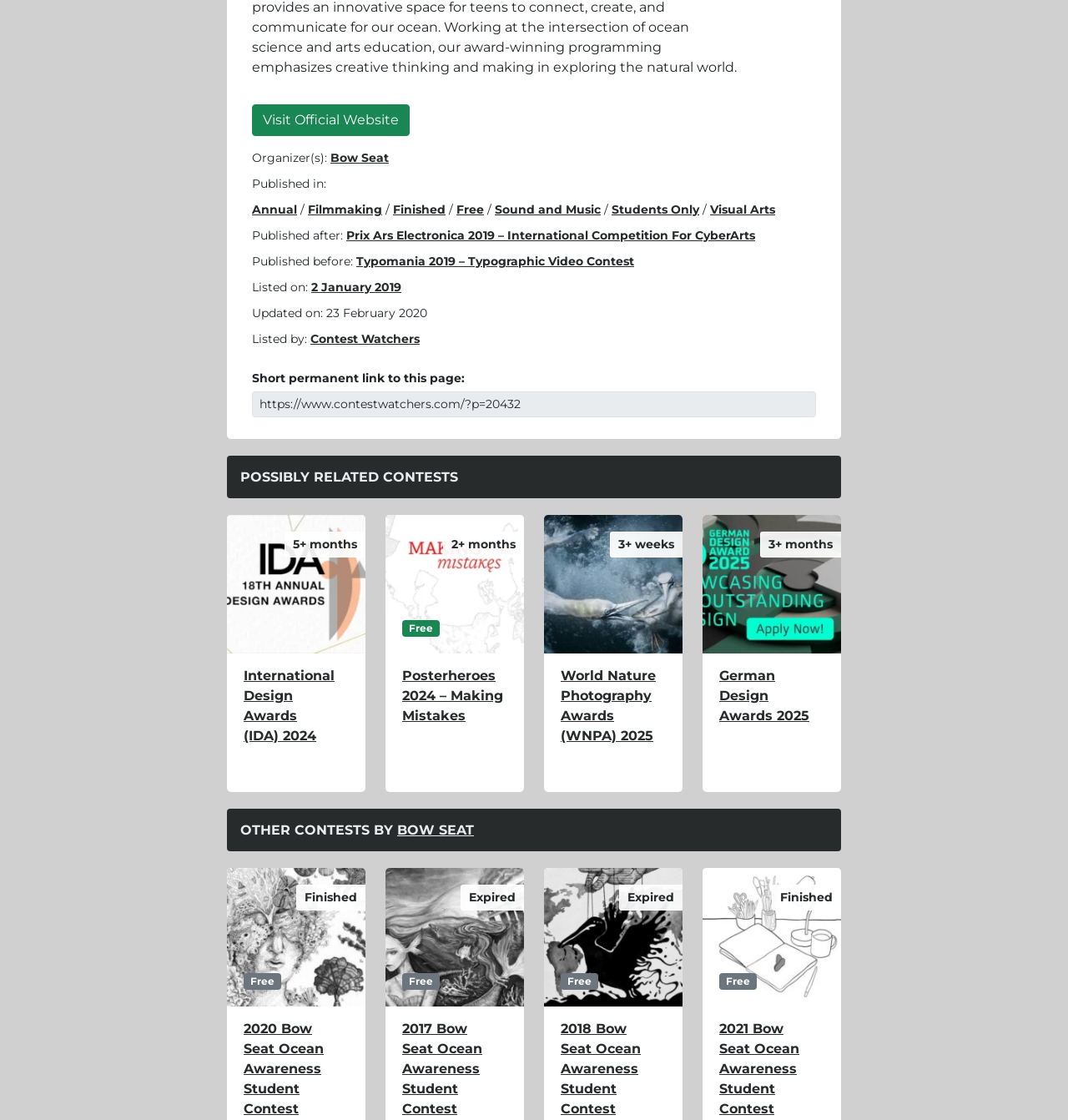Answer the question in one word or a short phrase:
What is the name of the first possibly related contest?

International Design Awards (IDA) 2024